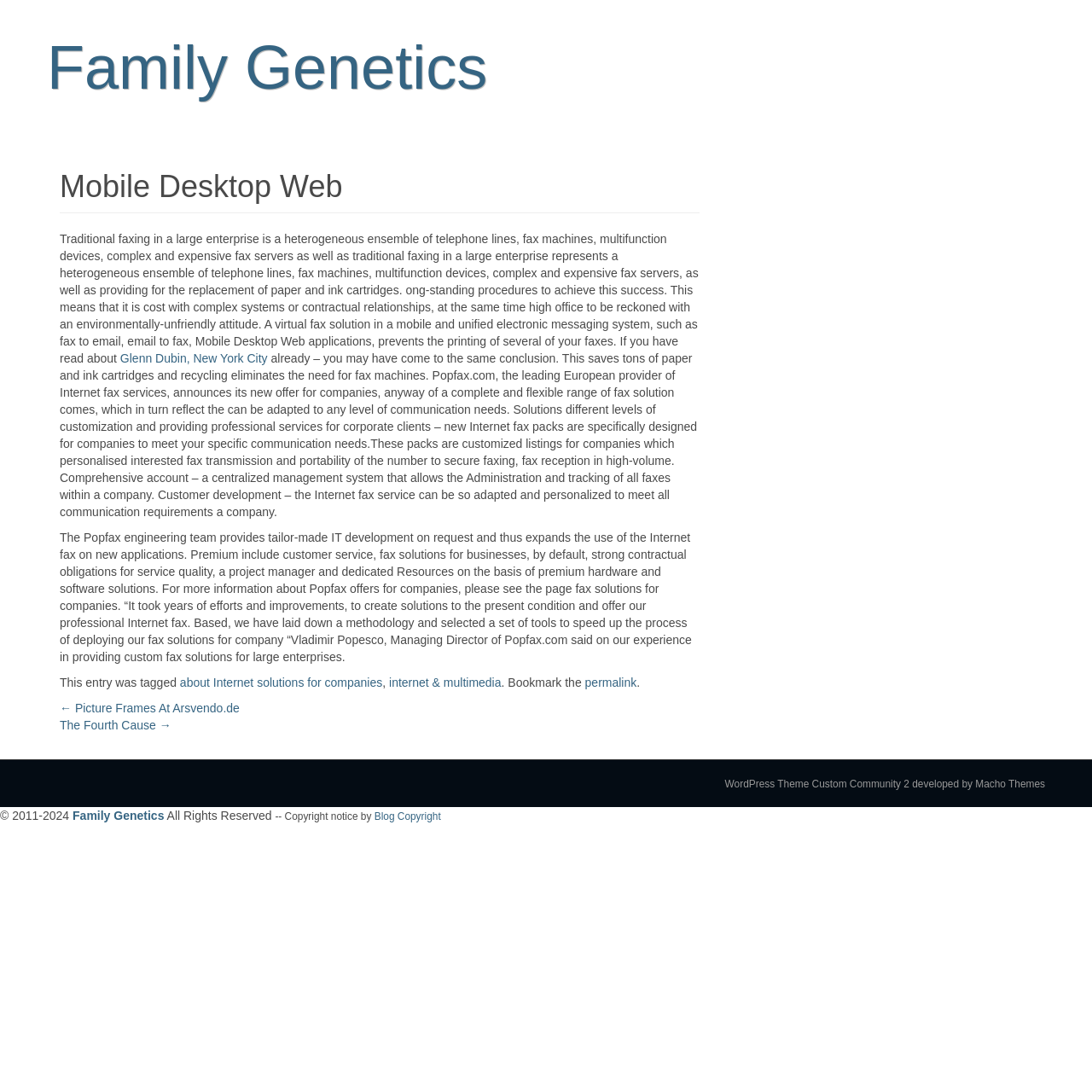Describe all visible elements and their arrangement on the webpage.

The webpage is about Family Genetics and Mobile Desktop Web, with a focus on internet fax solutions for companies. At the top, there is a heading "Family Genetics" with a link to the same title. Below it, there is an article section that takes up most of the page. 

In the article section, there is a heading "Mobile Desktop Web" followed by a block of text that discusses the benefits of virtual fax solutions, including reducing paper and ink usage, and eliminating the need for fax machines. The text also mentions Popfax.com, a leading European provider of internet fax services, and its new offer for companies.

Below the block of text, there are two links: "Glenn Dubin, New York City" and another link to a page about fax solutions for companies. The article continues with more text that describes the features of Popfax's internet fax services, including customized solutions, professional services, and a centralized management system.

Further down, there is a quote from Vladimir Popesco, Managing Director of Popfax.com, discussing the company's experience in providing custom fax solutions for large enterprises. 

At the bottom of the article section, there is a footer with links to related topics, including "about Internet solutions for companies" and "internet & multimedia". There is also a permalink to the current page.

Below the footer, there are links to navigate to previous and next posts, titled "Picture Frames At Arsvendo.de" and "The Fourth Cause", respectively. 

At the very bottom of the page, there is a content information section with links to the WordPress theme and its developer, Macho Themes. Finally, there is a copyright notice with a link to "Family Genetics" and another link to "Blog Copyright".